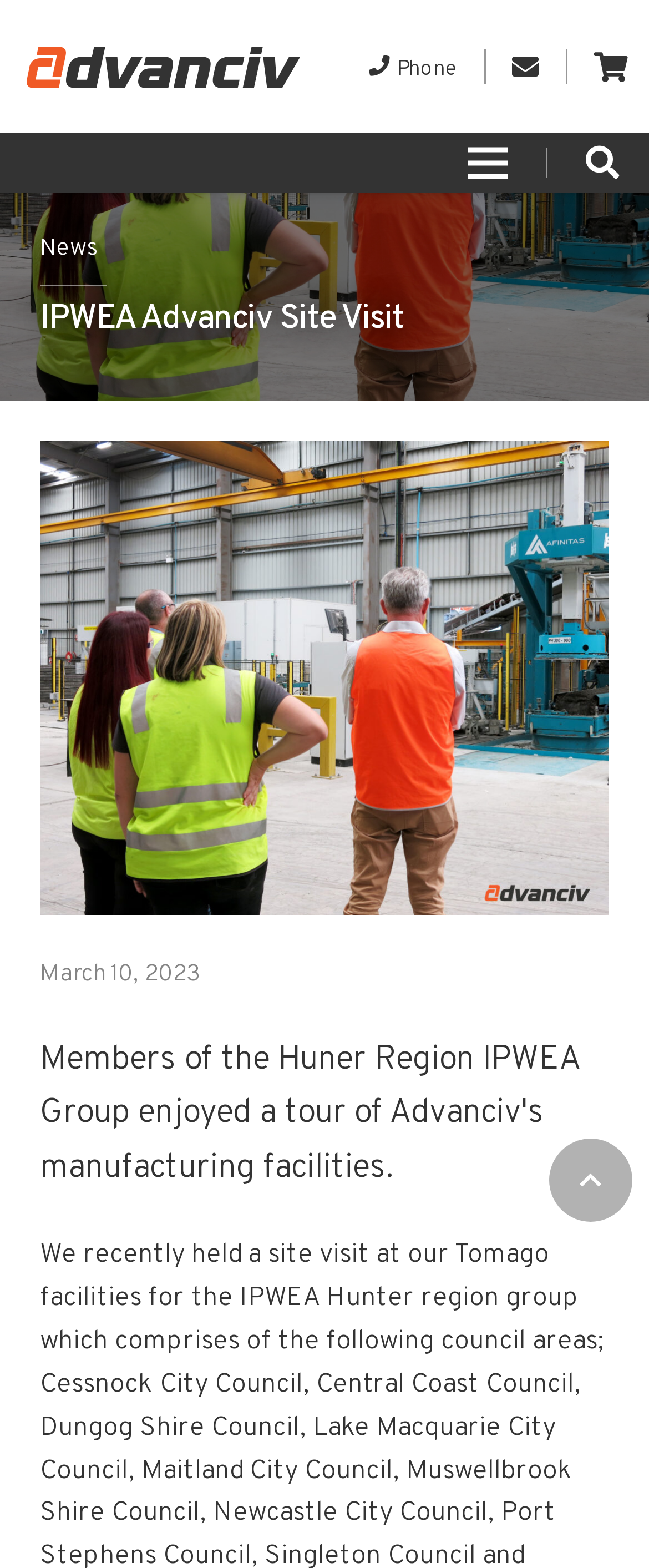From the given element description: "aria-label="IPWEA Advanciv Site Visit"", find the bounding box for the UI element. Provide the coordinates as four float numbers between 0 and 1, in the order [left, top, right, bottom].

[0.062, 0.281, 0.938, 0.584]